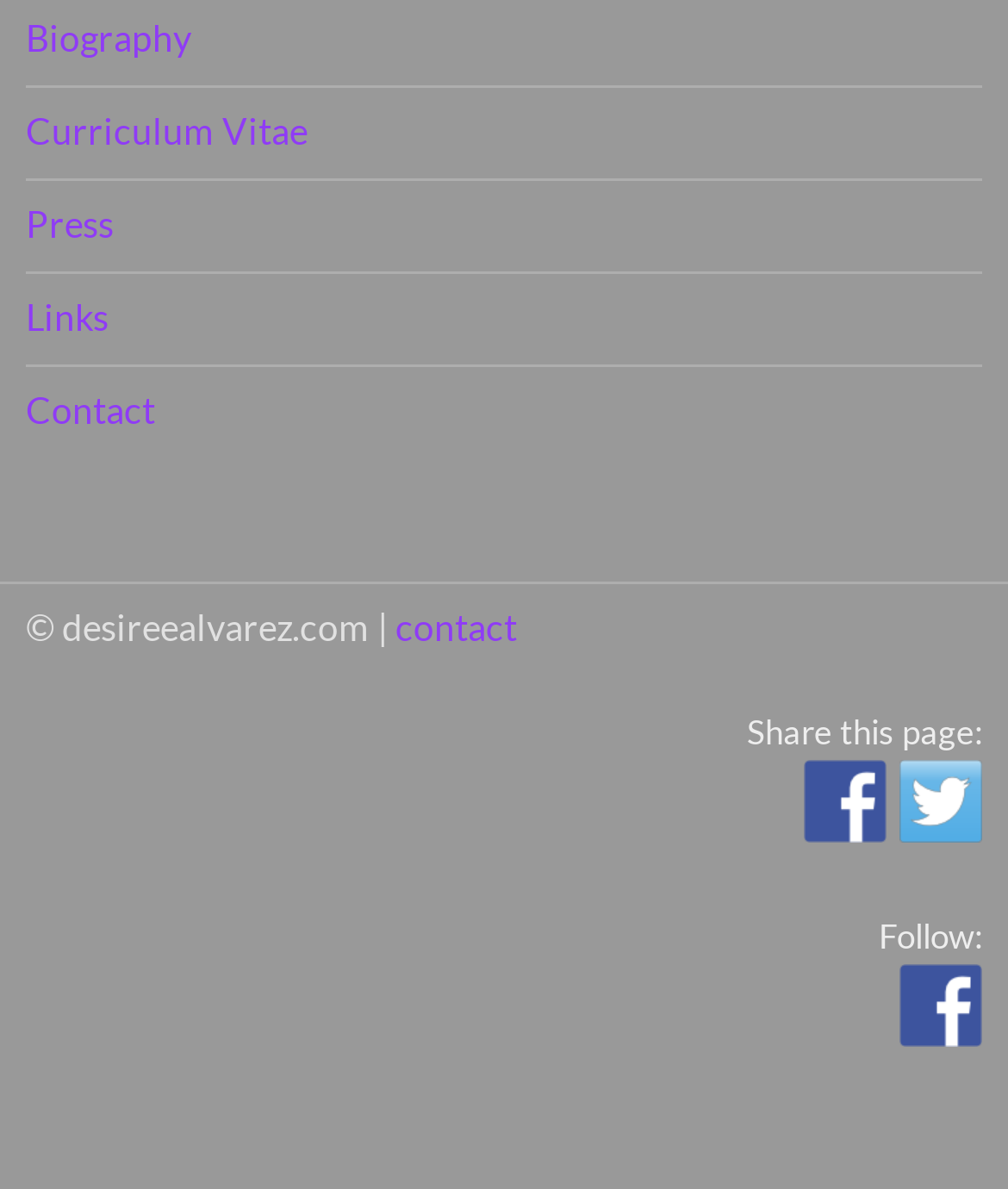Use a single word or phrase to respond to the question:
What is the copyright information at the bottom of the page?

desireealvarez.com